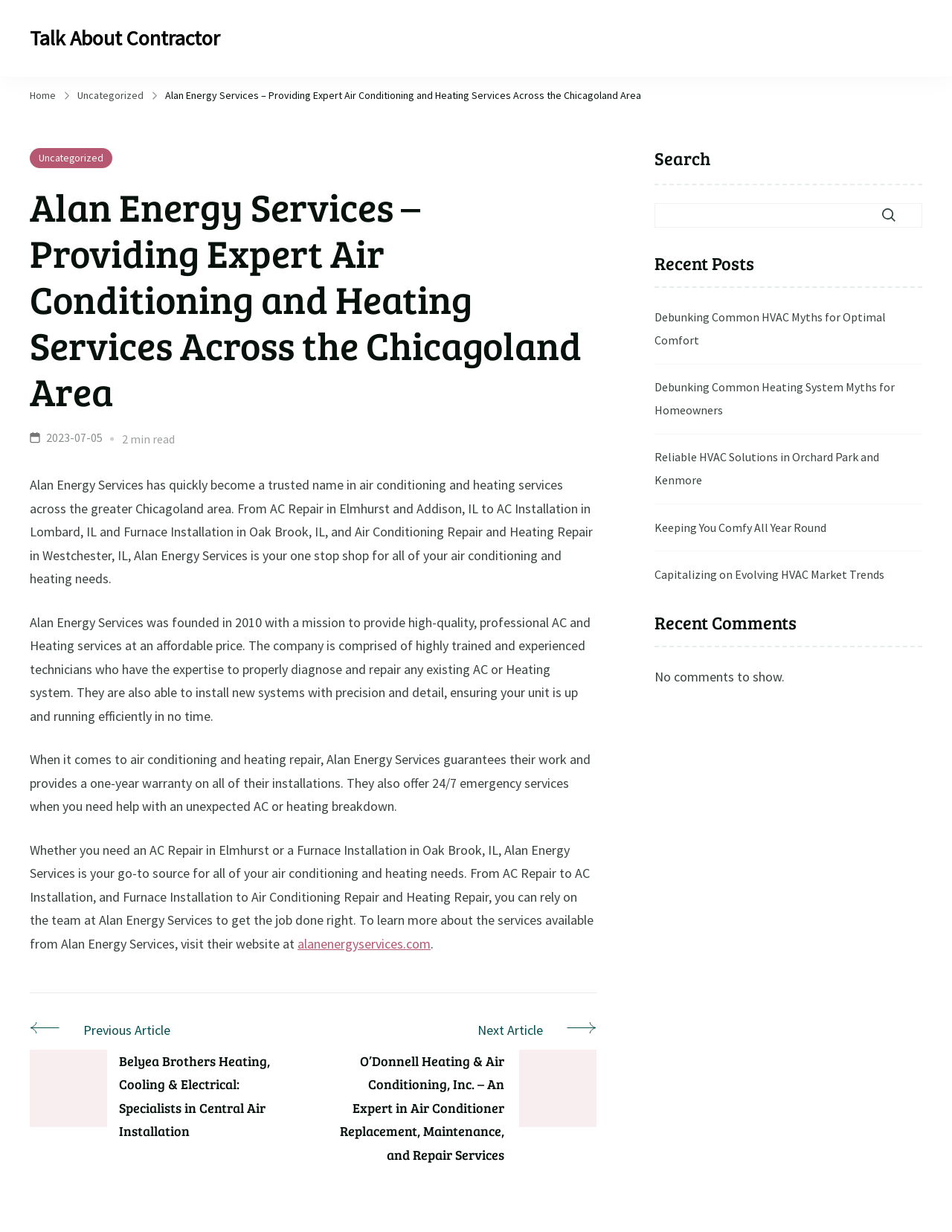Please provide a brief answer to the following inquiry using a single word or phrase:
What services does Alan Energy Services offer?

AC Repair, AC Installation, Furnace Installation, Air Conditioning Repair, Heating Repair